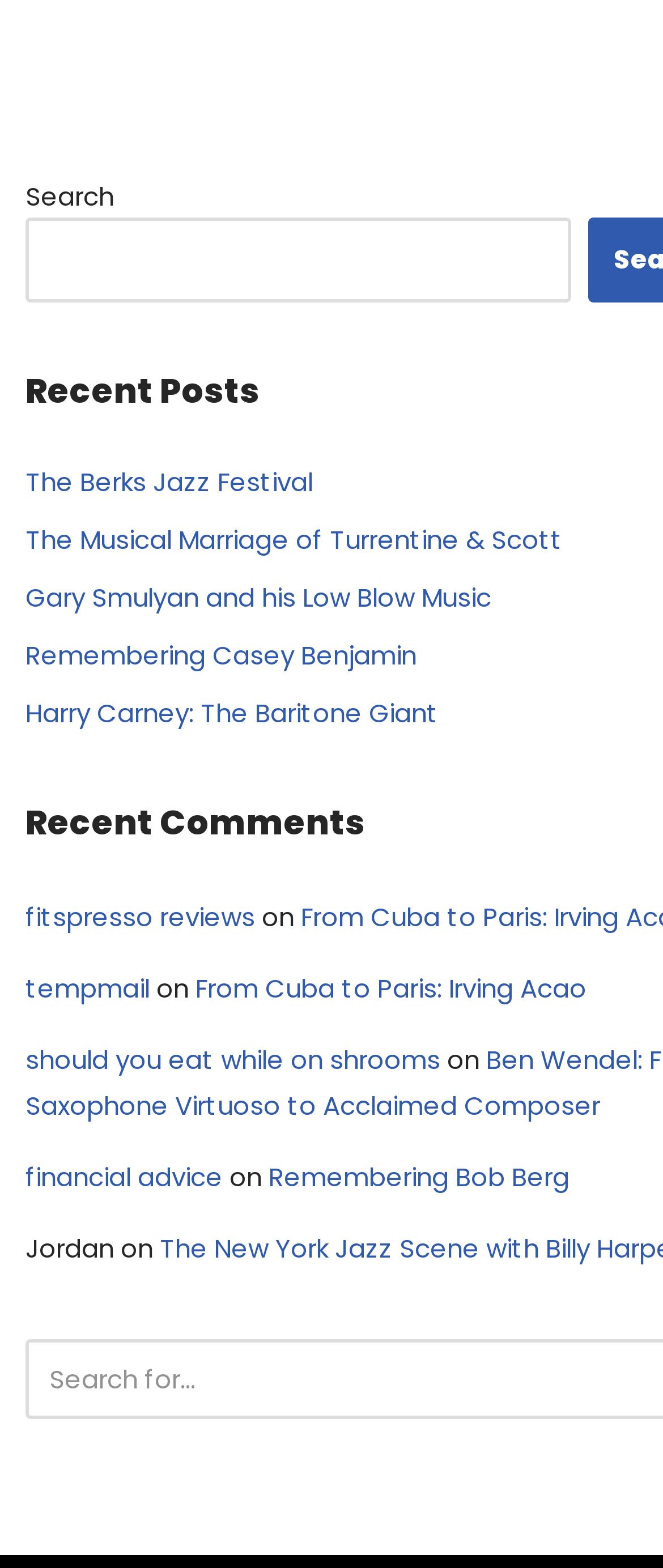Identify the bounding box coordinates for the element you need to click to achieve the following task: "Search for something". The coordinates must be four float values ranging from 0 to 1, formatted as [left, top, right, bottom].

[0.038, 0.138, 0.862, 0.192]